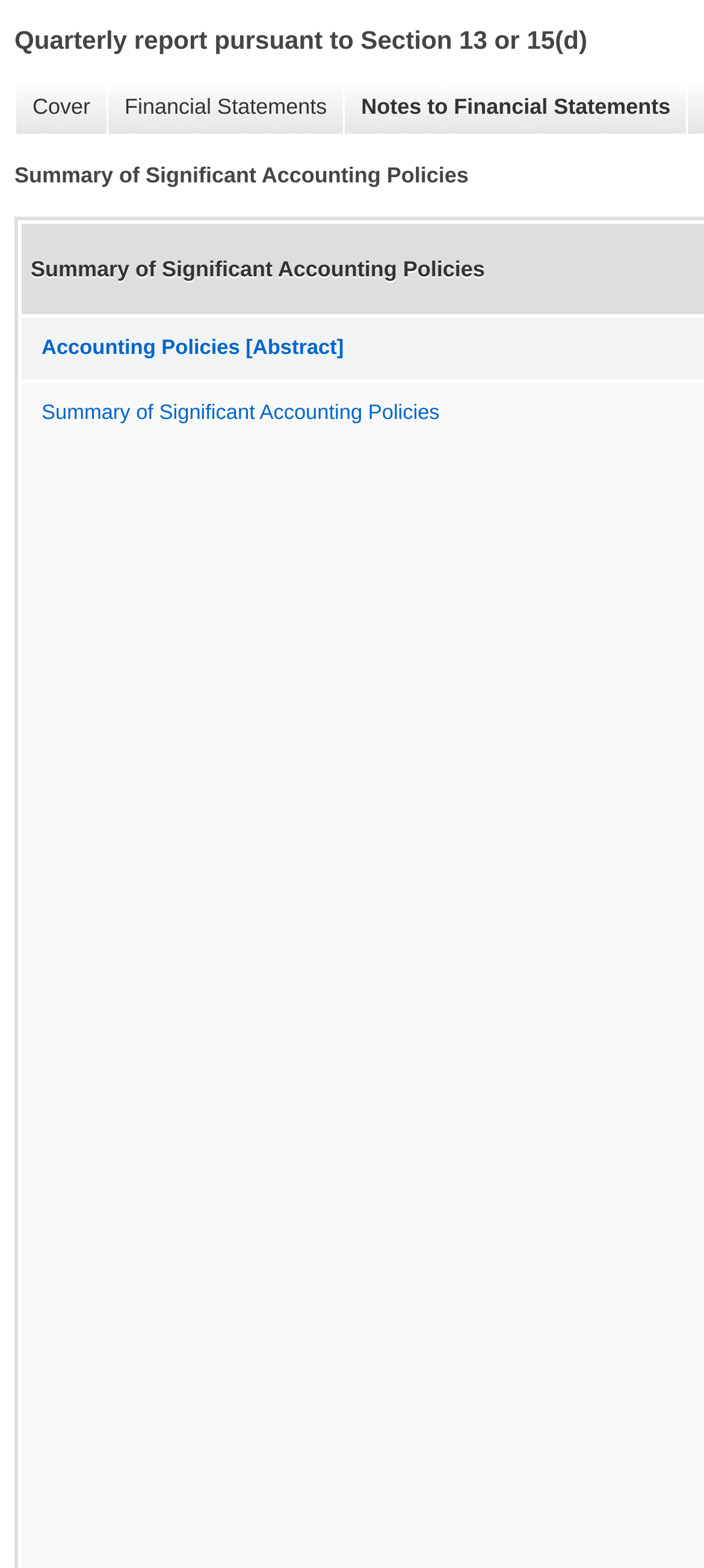Given the element description "Notes to Financial Statements �" in the screenshot, predict the bounding box coordinates of that UI element.

[0.487, 0.051, 0.976, 0.085]